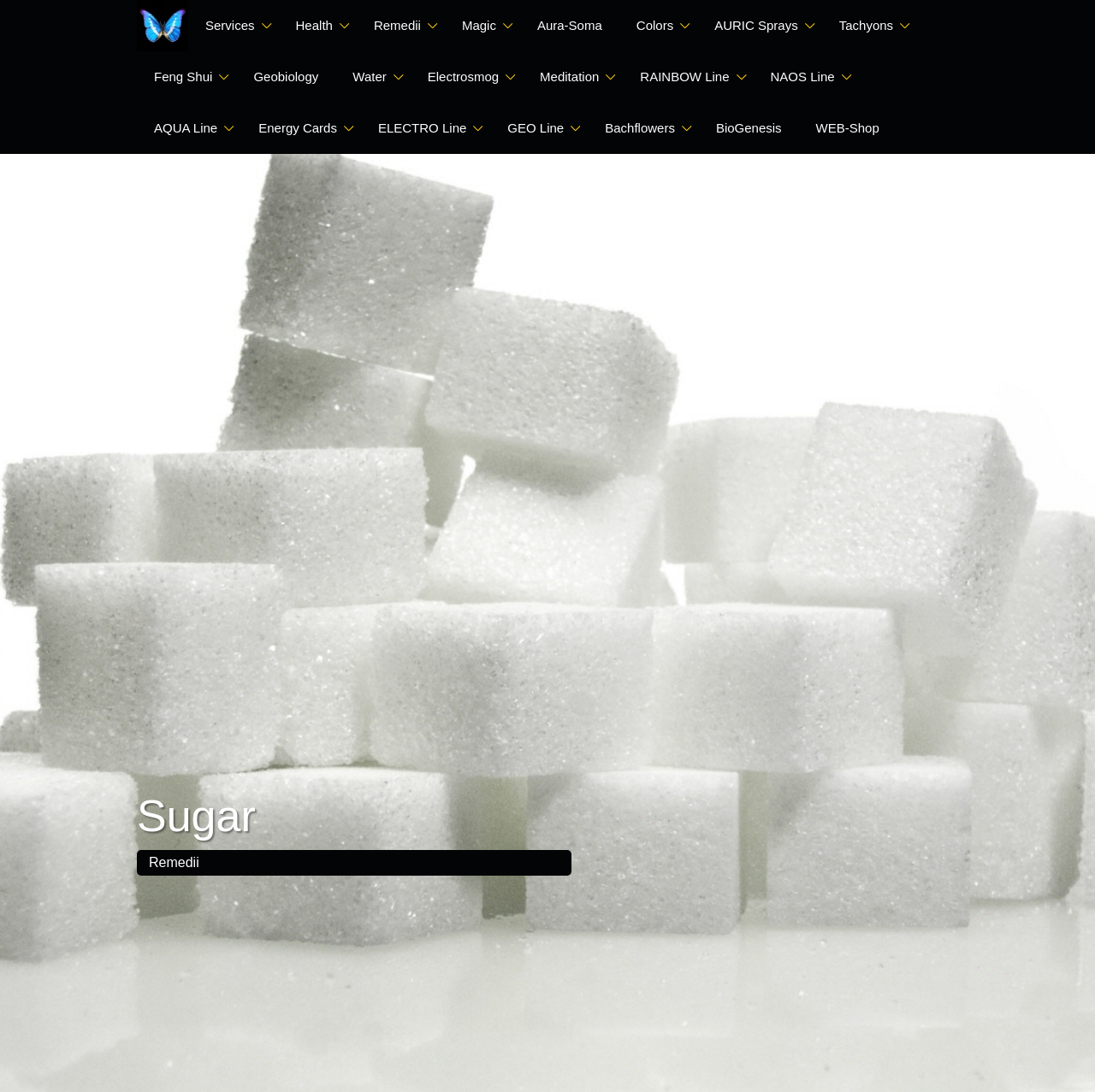Determine the bounding box coordinates of the target area to click to execute the following instruction: "Learn about Remedii."

[0.326, 0.0, 0.4, 0.047]